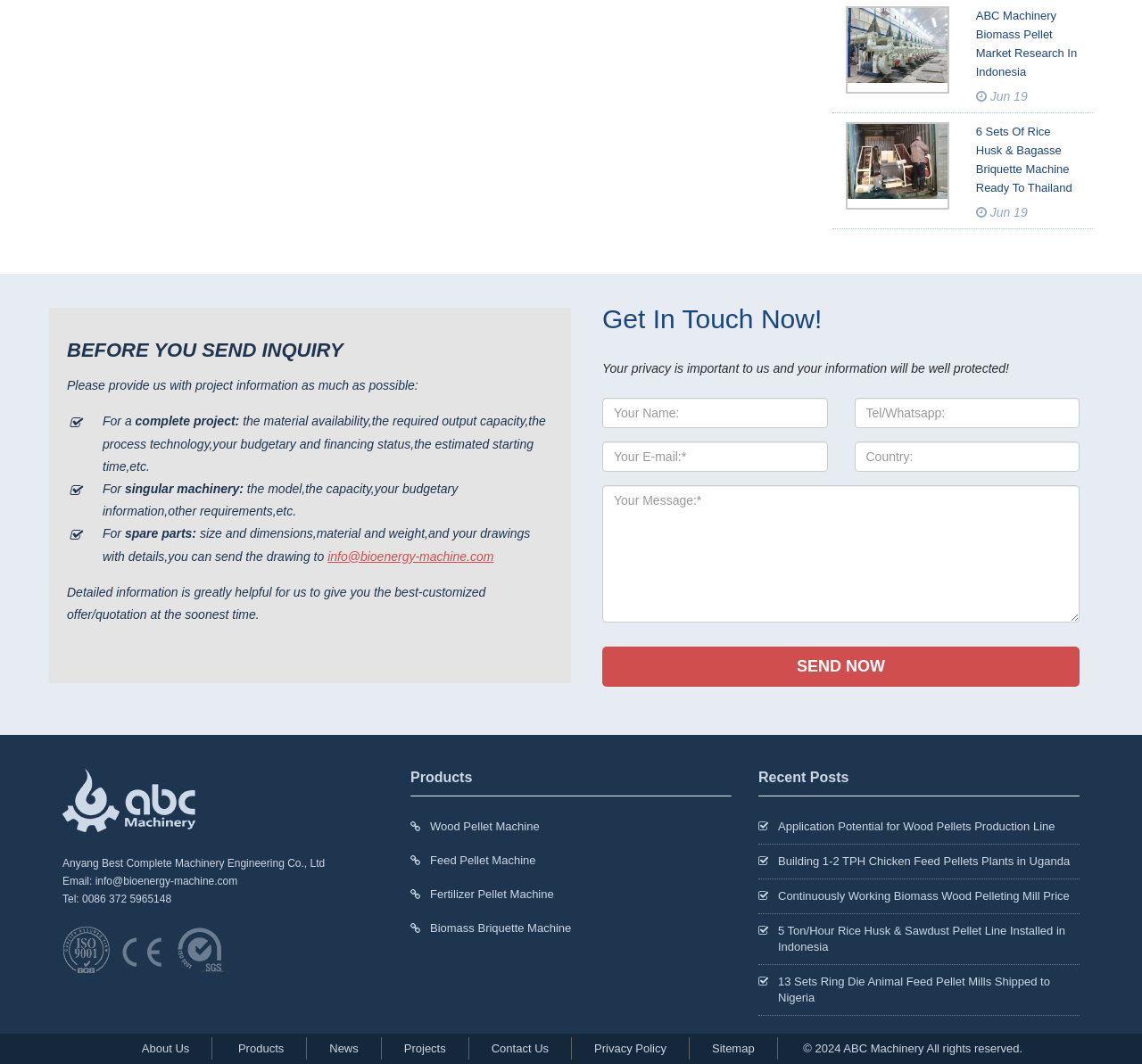Please provide a one-word or short phrase answer to the question:
What is the purpose of the form?

To send inquiry